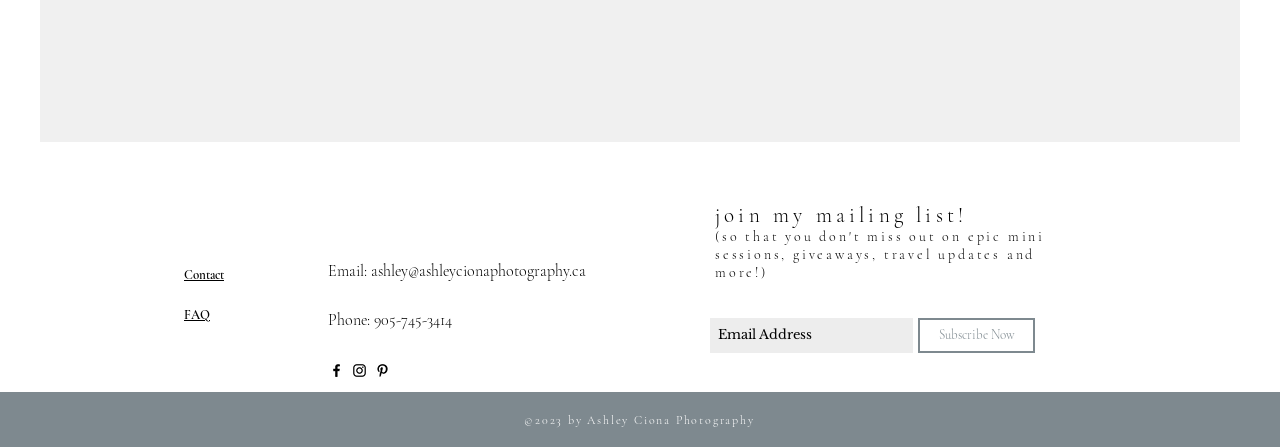Provide the bounding box coordinates of the HTML element this sentence describes: "Contact". The bounding box coordinates consist of four float numbers between 0 and 1, i.e., [left, top, right, bottom].

[0.144, 0.595, 0.175, 0.633]